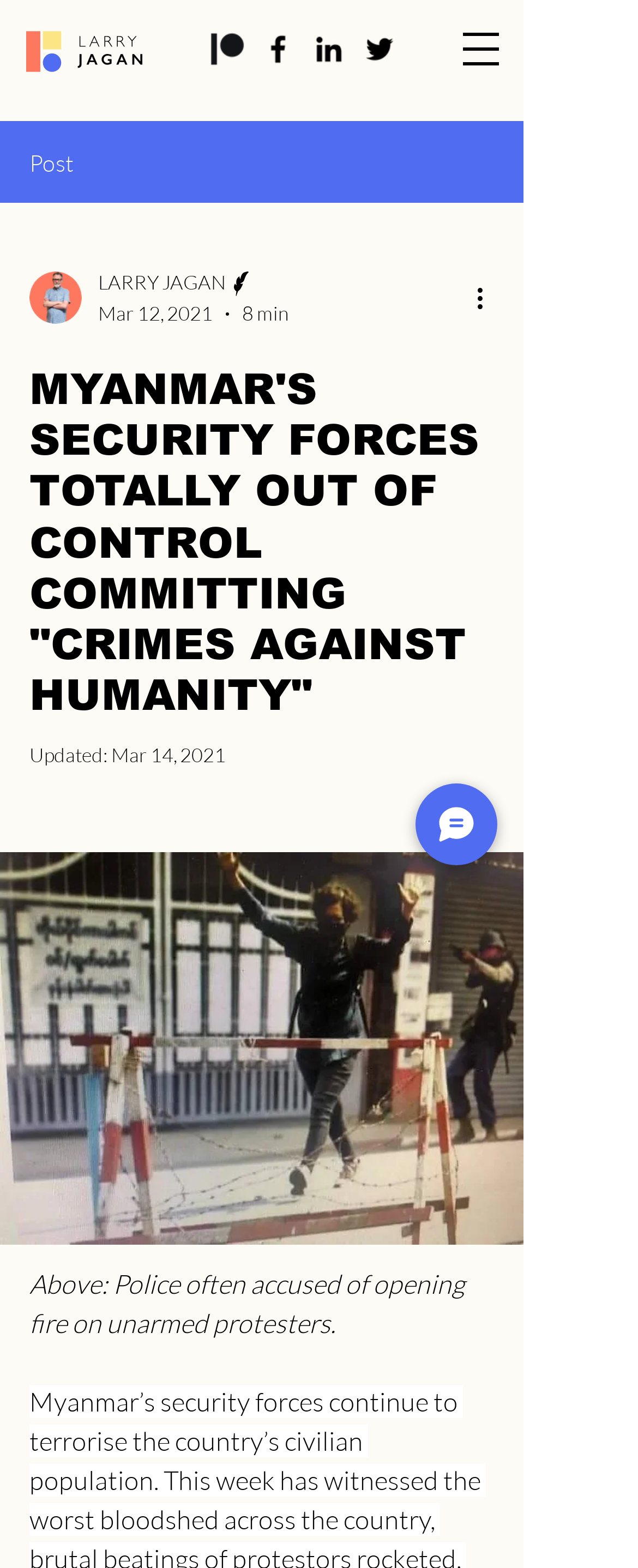From the image, can you give a detailed response to the question below:
What is the author's name?

The author's name can be found in the section where the writer's picture is displayed. The text 'LARRY JAGAN' is located next to the image, indicating that it is the author's name.